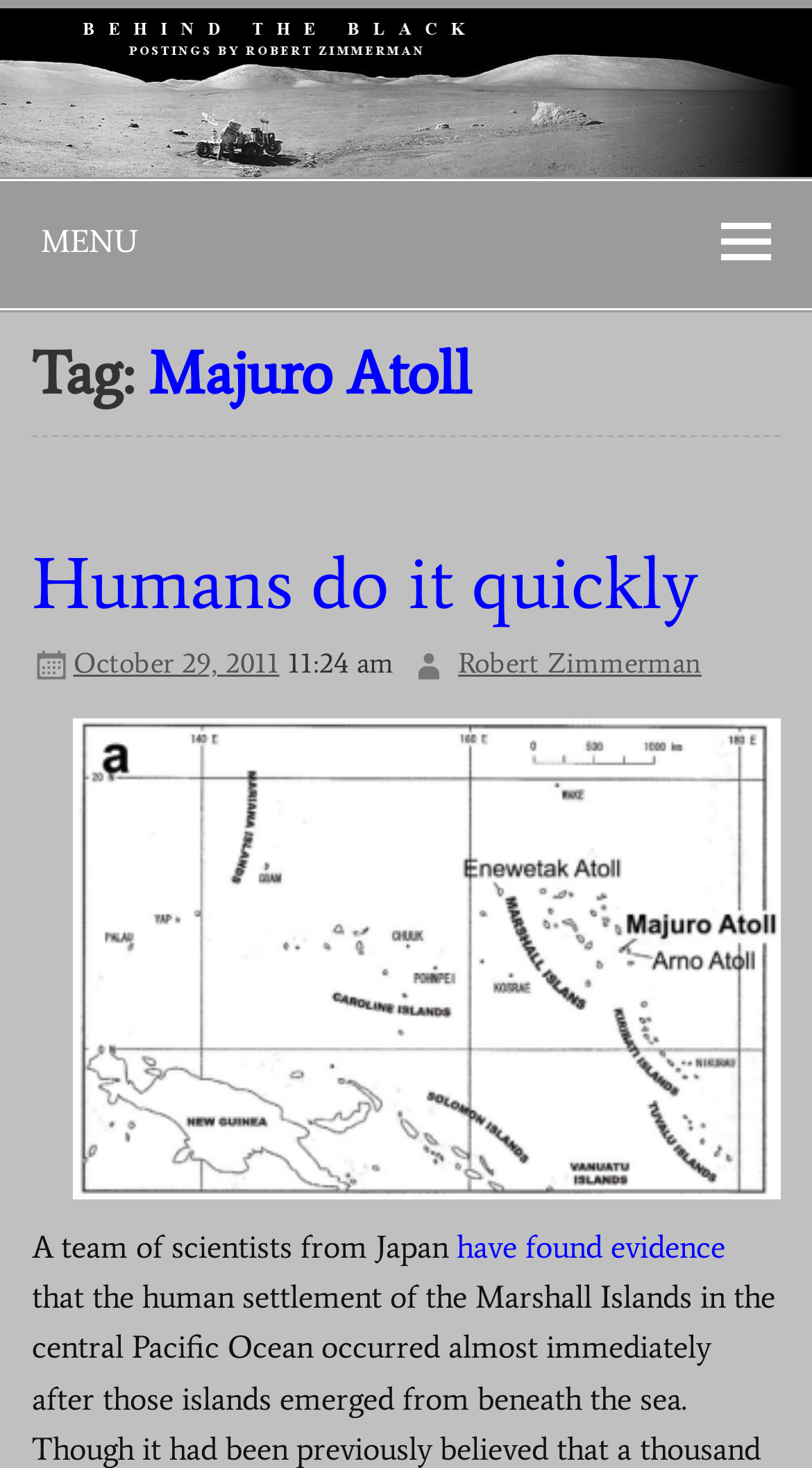What is the topic of the article?
Please use the image to provide a one-word or short phrase answer.

Evidence found